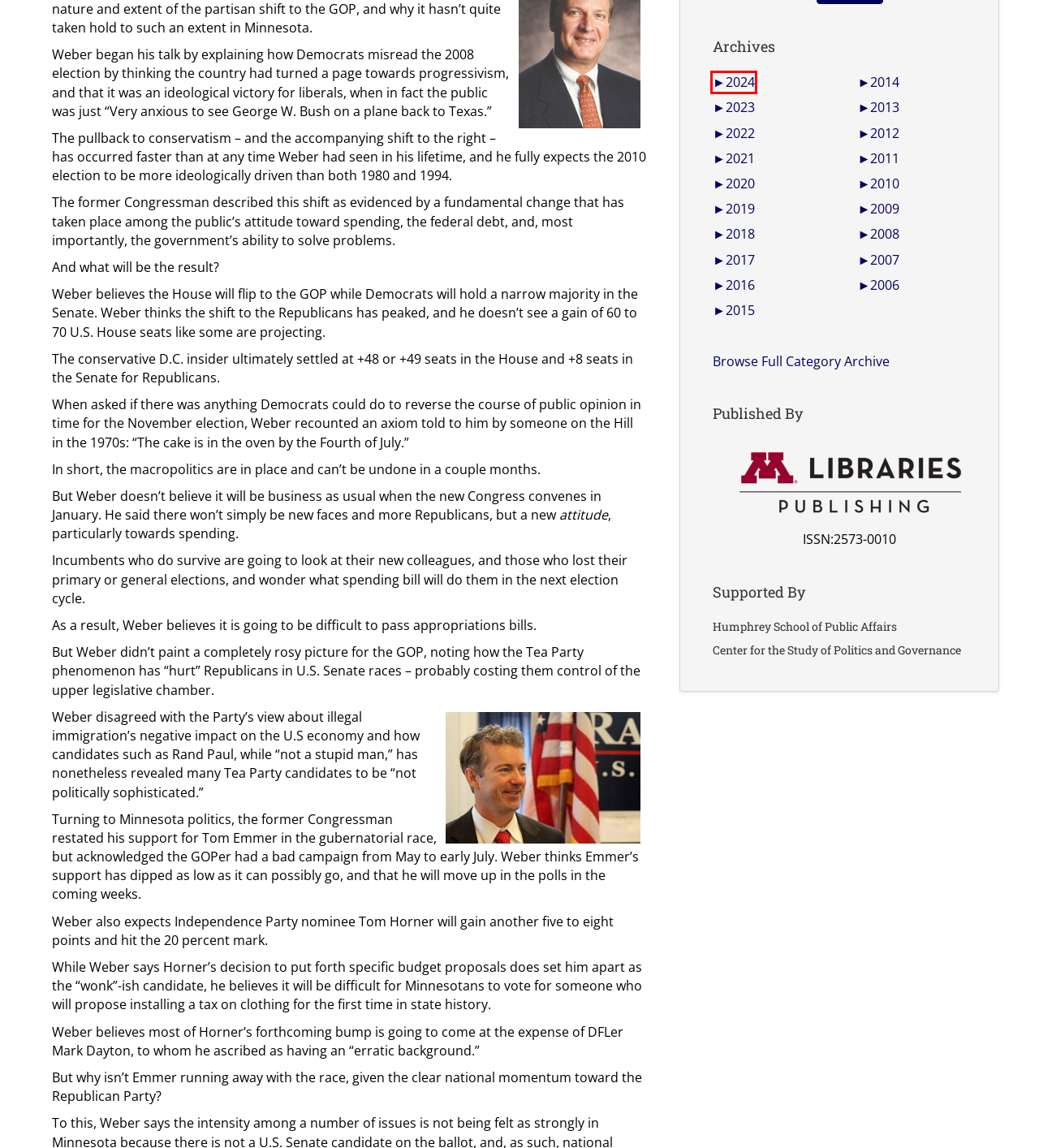You are provided with a screenshot of a webpage highlighting a UI element with a red bounding box. Choose the most suitable webpage description that matches the new page after clicking the element in the bounding box. Here are the candidates:
A. 2010 - Smart Politics
B. 2009 - Smart Politics
C. 2017 - Smart Politics
D. 2024 - Smart Politics
E. 2012 - Smart Politics
F. 2015 - Smart Politics
G. 2014 - Smart Politics
H. 2018 - Smart Politics

D